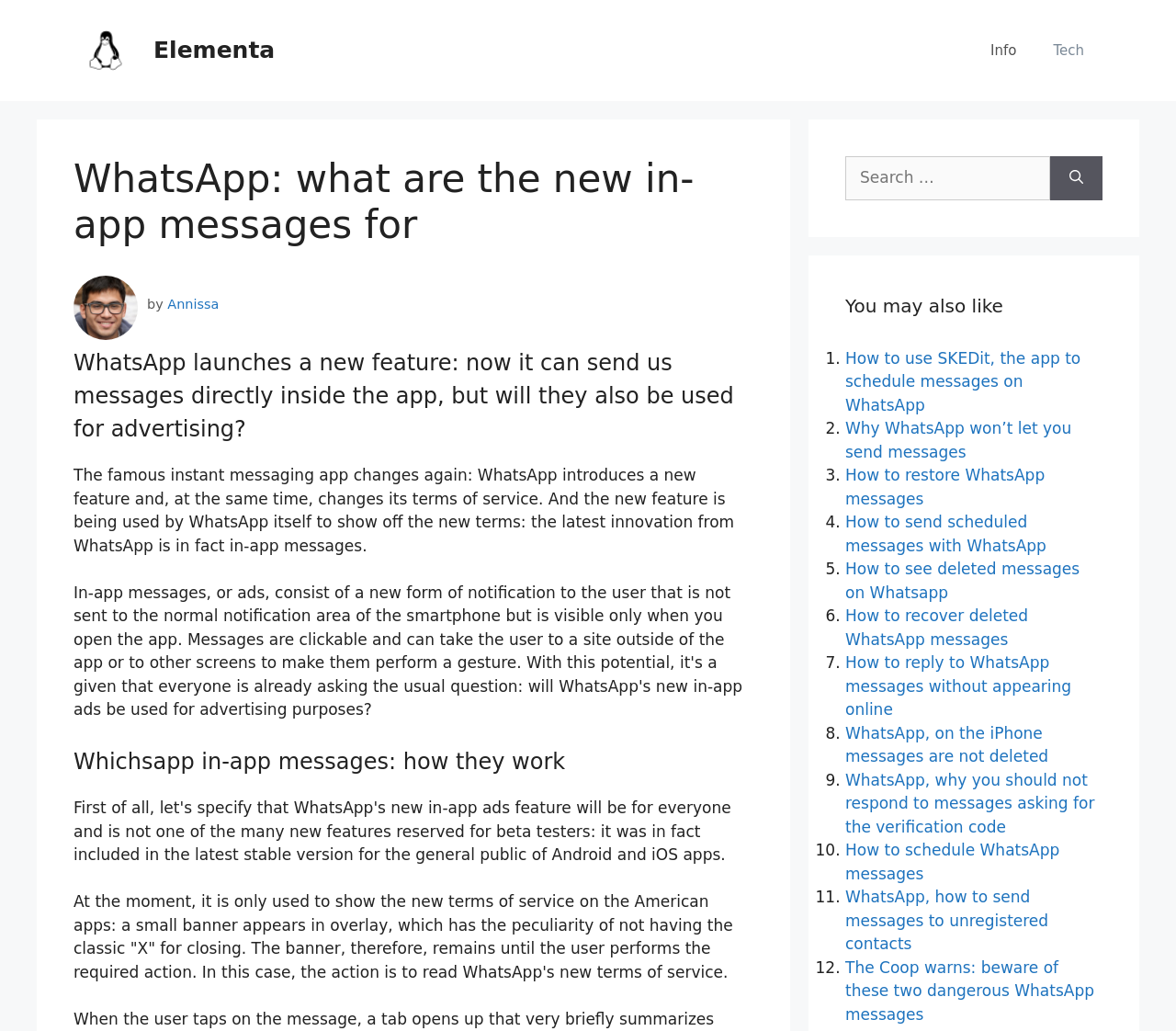Given the element description alt="Elementa", predict the bounding box coordinates for the UI element in the webpage screenshot. The format should be (top-left x, top-left y, bottom-right x, bottom-right y), and the values should be between 0 and 1.

[0.062, 0.039, 0.117, 0.057]